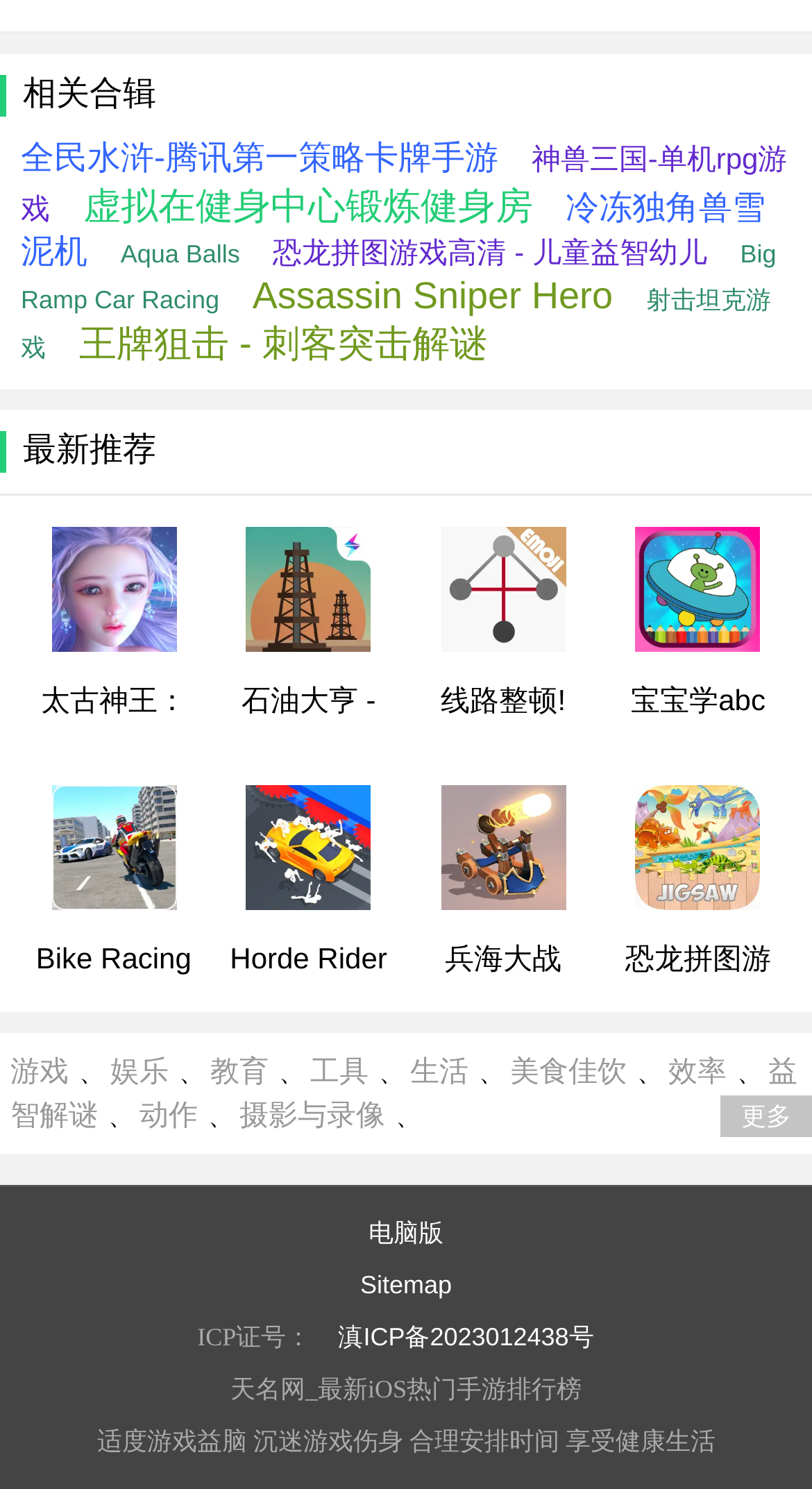Provide a brief response in the form of a single word or phrase:
How many images are there under '最新推荐'?

5